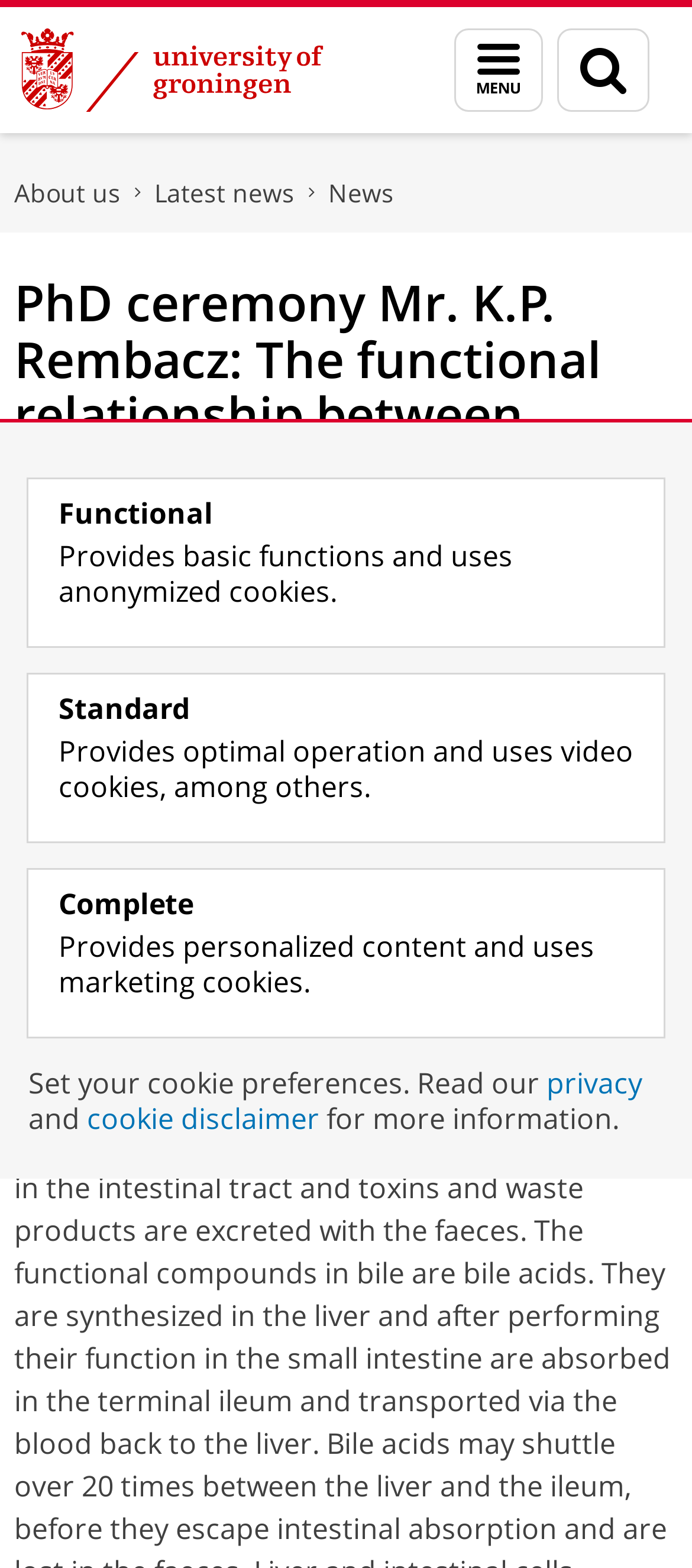Please specify the coordinates of the bounding box for the element that should be clicked to carry out this instruction: "Learn more about the faculty". The coordinates must be four float numbers between 0 and 1, formatted as [left, top, right, bottom].

[0.021, 0.636, 0.503, 0.661]